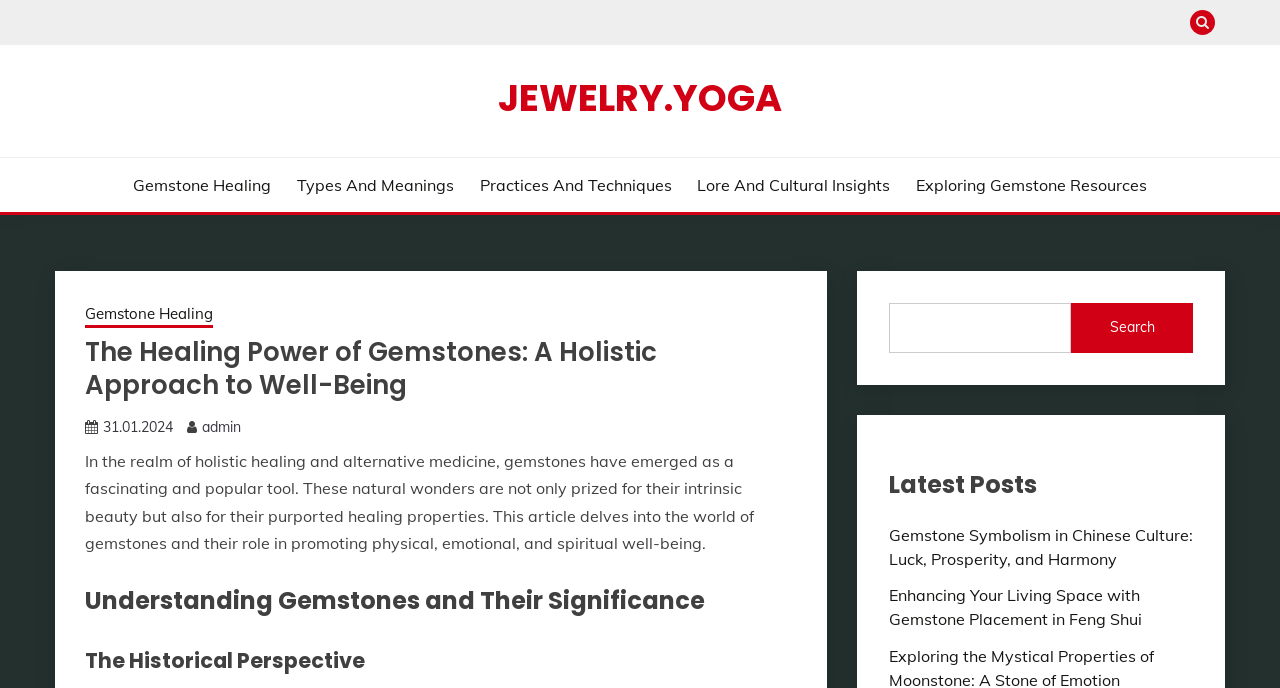Use a single word or phrase to answer this question: 
How many links are there in the 'Latest Posts' section?

2